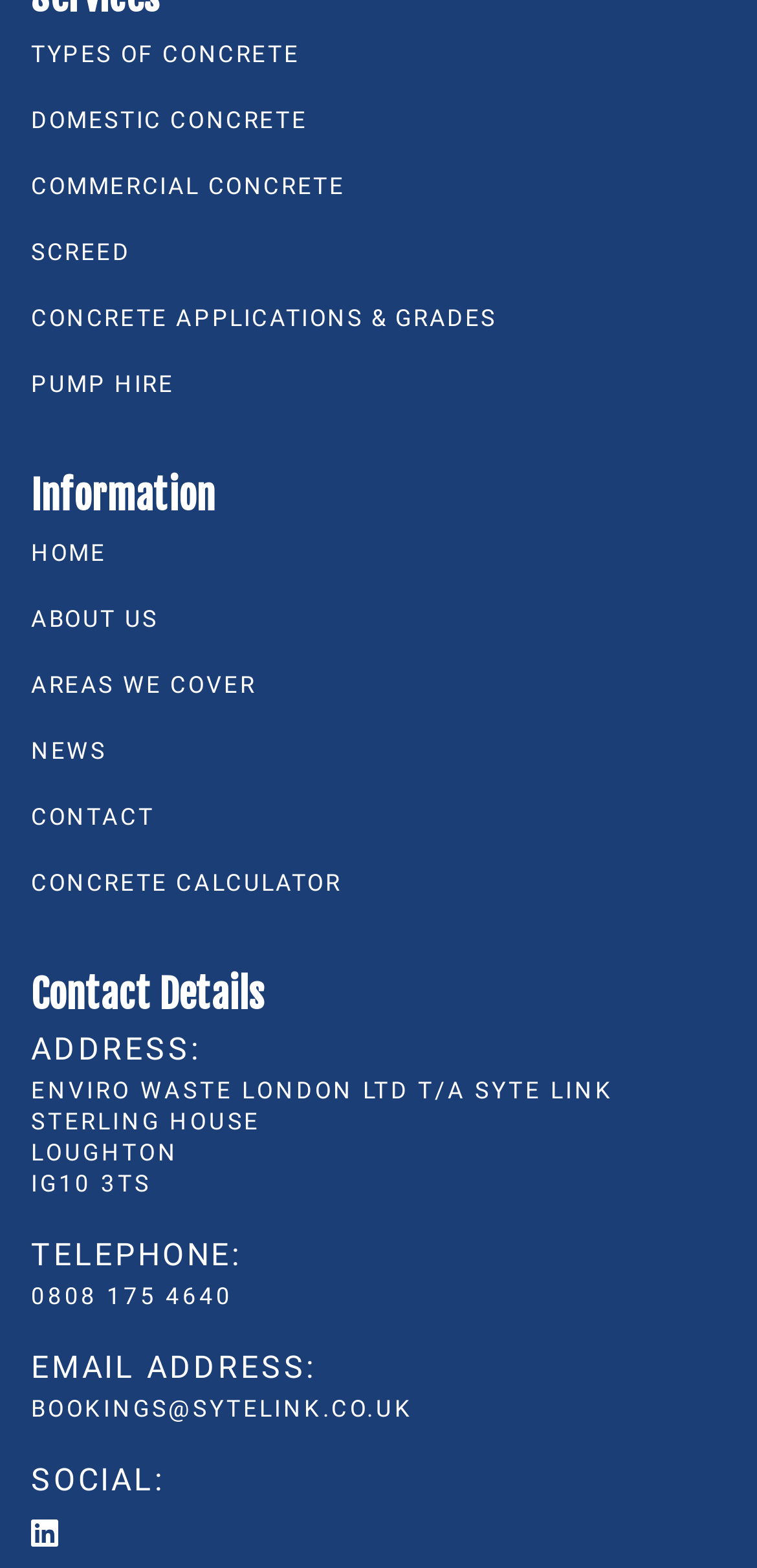Answer the question in one word or a short phrase:
What social media platform is mentioned?

LinkedIn